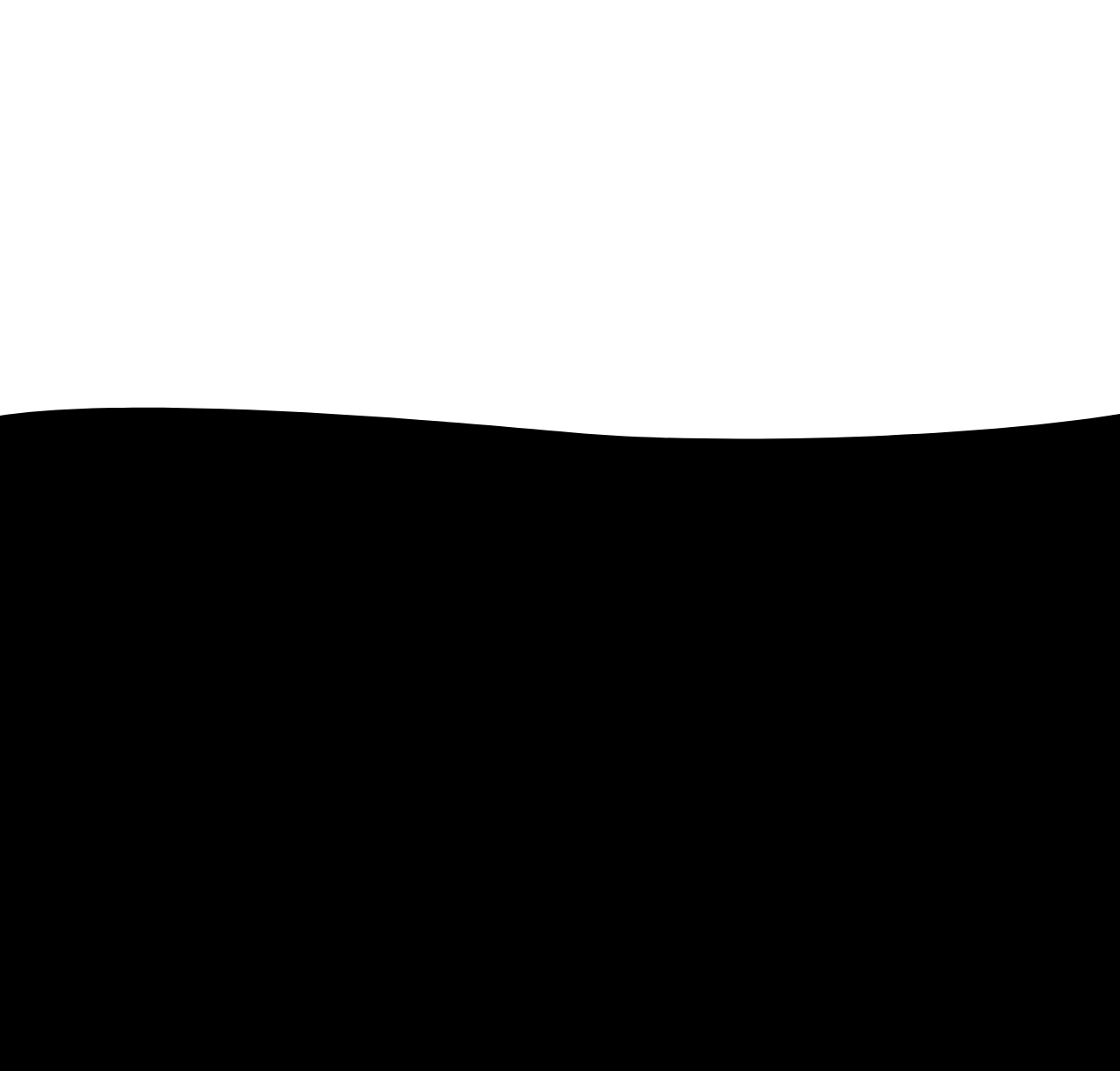Determine the bounding box coordinates of the area to click in order to meet this instruction: "View Leviev Diamonds on Instagram".

[0.434, 0.86, 0.458, 0.884]